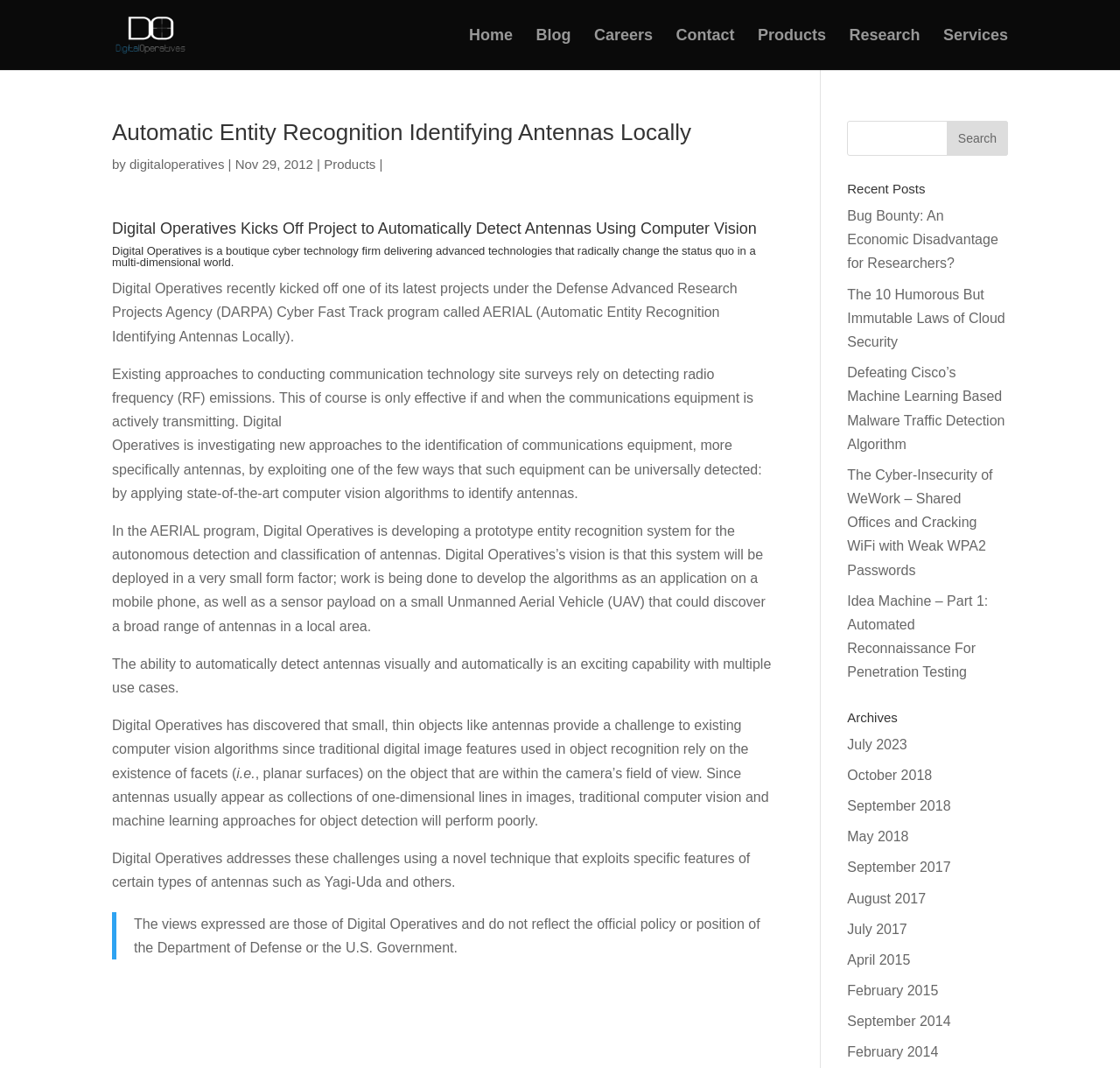Given the element description, predict the bounding box coordinates in the format (top-left x, top-left y, bottom-right x, bottom-right y), using floating point numbers between 0 and 1: value="Search"

[0.845, 0.113, 0.9, 0.146]